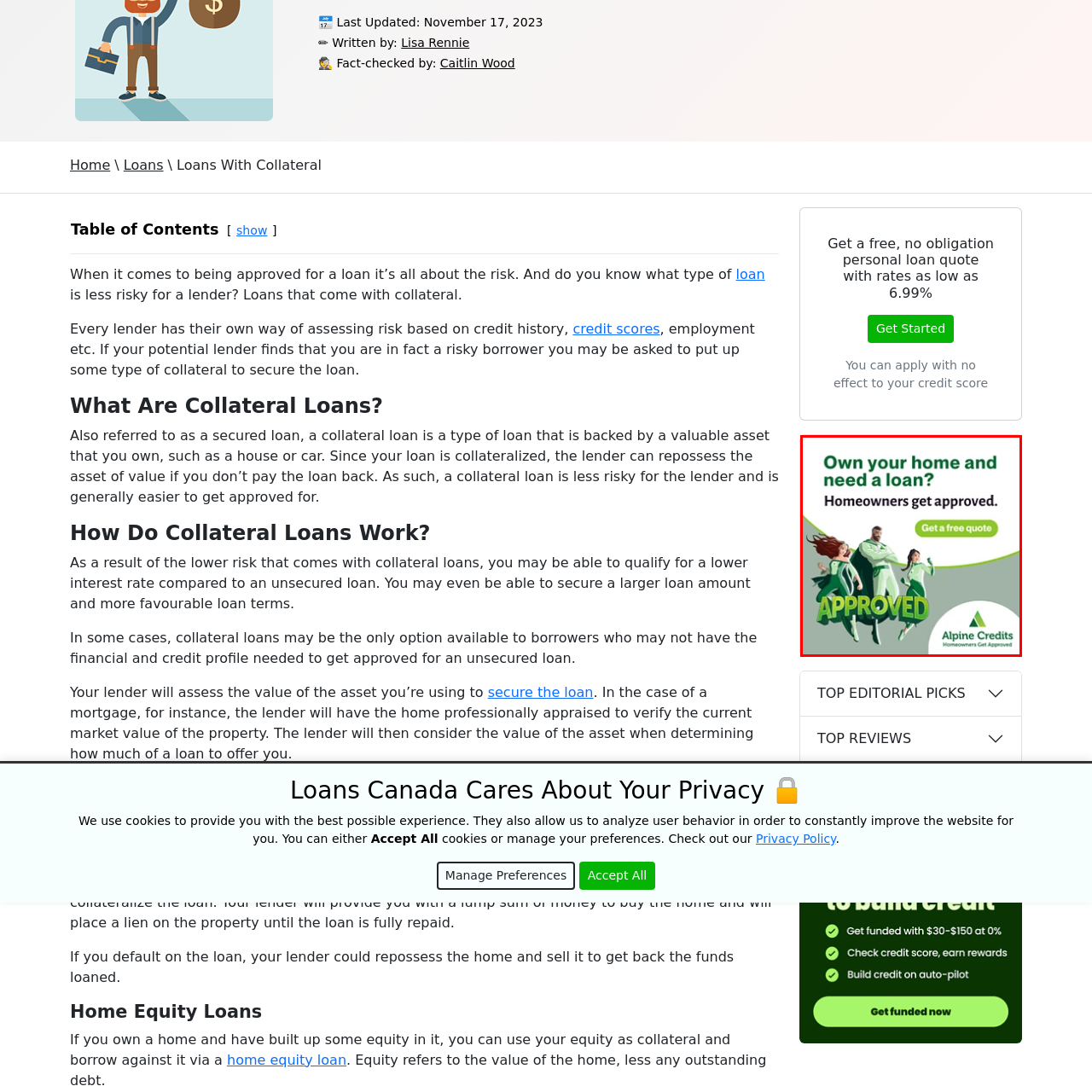Generate an in-depth caption for the image enclosed by the red boundary.

The image features a vibrant advertisement from Alpine Credits, promoting home loans specifically for homeowners. It poses the question, "Own your home and need a loan?" followed by the emphatic statement, "Homeowners get approved." 

Central to the design are three characters dressed in green, symbolizing financial empowerment and trust, with a superhero vibe that conveys strength and reliability. Below them, the bold word "APPROVED" emphasizes the message of approval and success in obtaining a loan. 

A call-to-action button is prominently displayed, encouraging viewers to "Get a free quote." In the bottom right corner, the company name, "Alpine Credits," is visible, along with the tagline "Homeowners Get Approved," reinforcing the focus on making loans accessible for homeowners. The overall aesthetic of the image combines quality visuals and direct messaging, aimed at attracting potential customers seeking financial solutions.